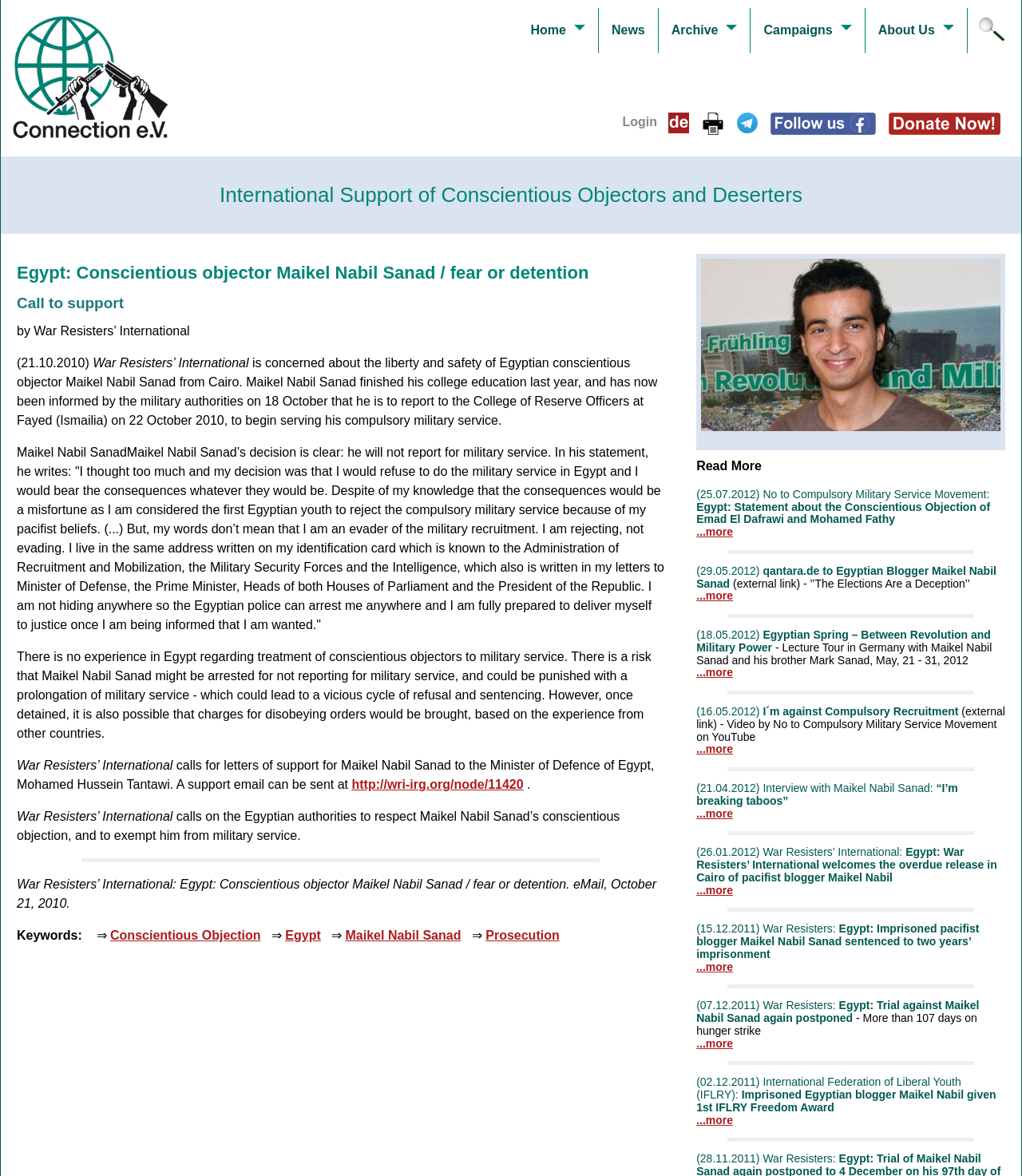Find the bounding box coordinates of the element you need to click on to perform this action: 'Click the 'Donate Now!' button'. The coordinates should be represented by four float values between 0 and 1, in the format [left, top, right, bottom].

[0.87, 0.105, 0.979, 0.117]